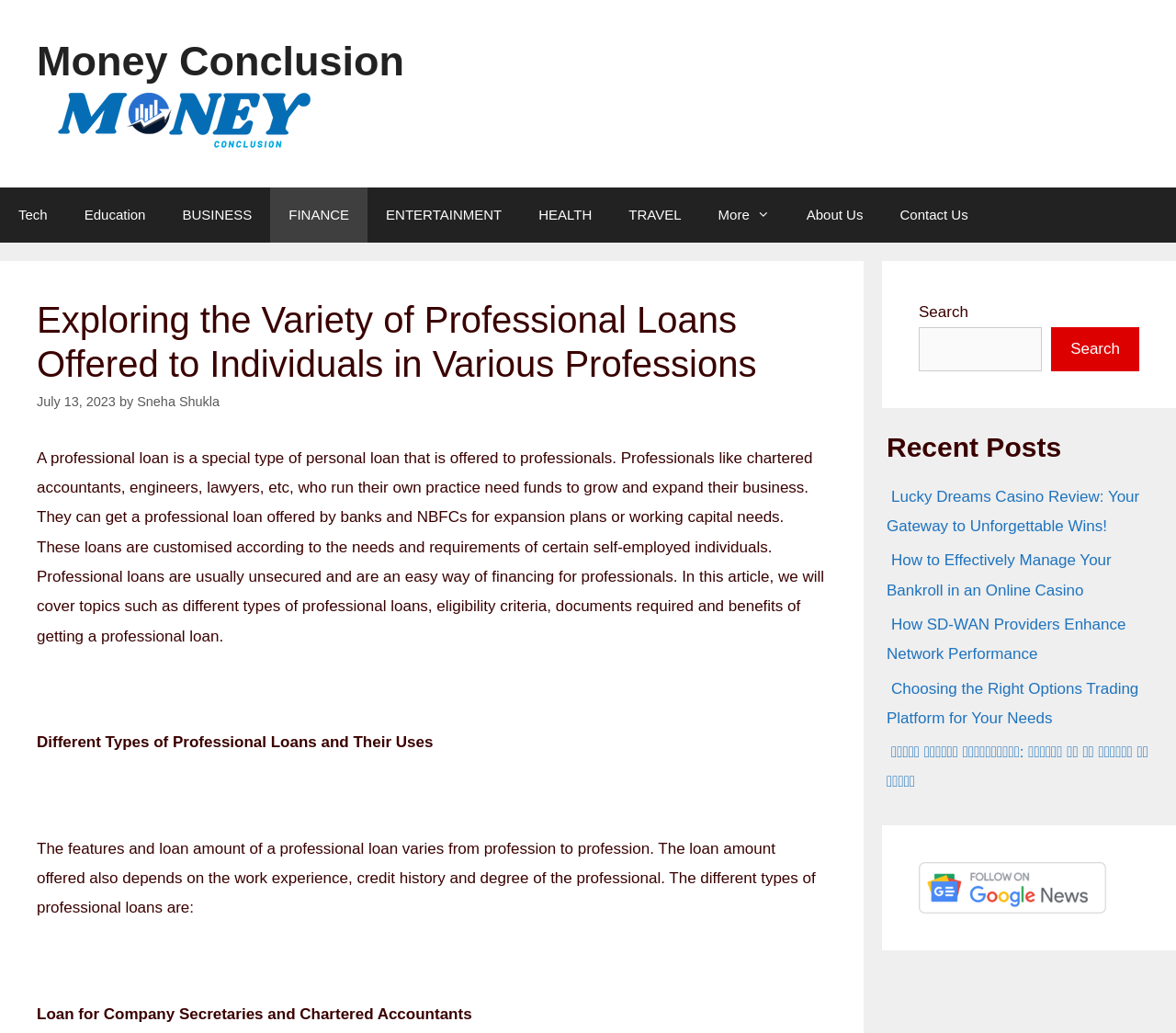What is the main topic of this webpage?
Based on the visual information, provide a detailed and comprehensive answer.

Based on the webpage content, it appears that the main topic is professional loans, which are a type of personal loan offered to professionals such as chartered accountants, engineers, and lawyers. The webpage provides information on the different types of professional loans, eligibility criteria, documents required, and benefits of getting a professional loan.